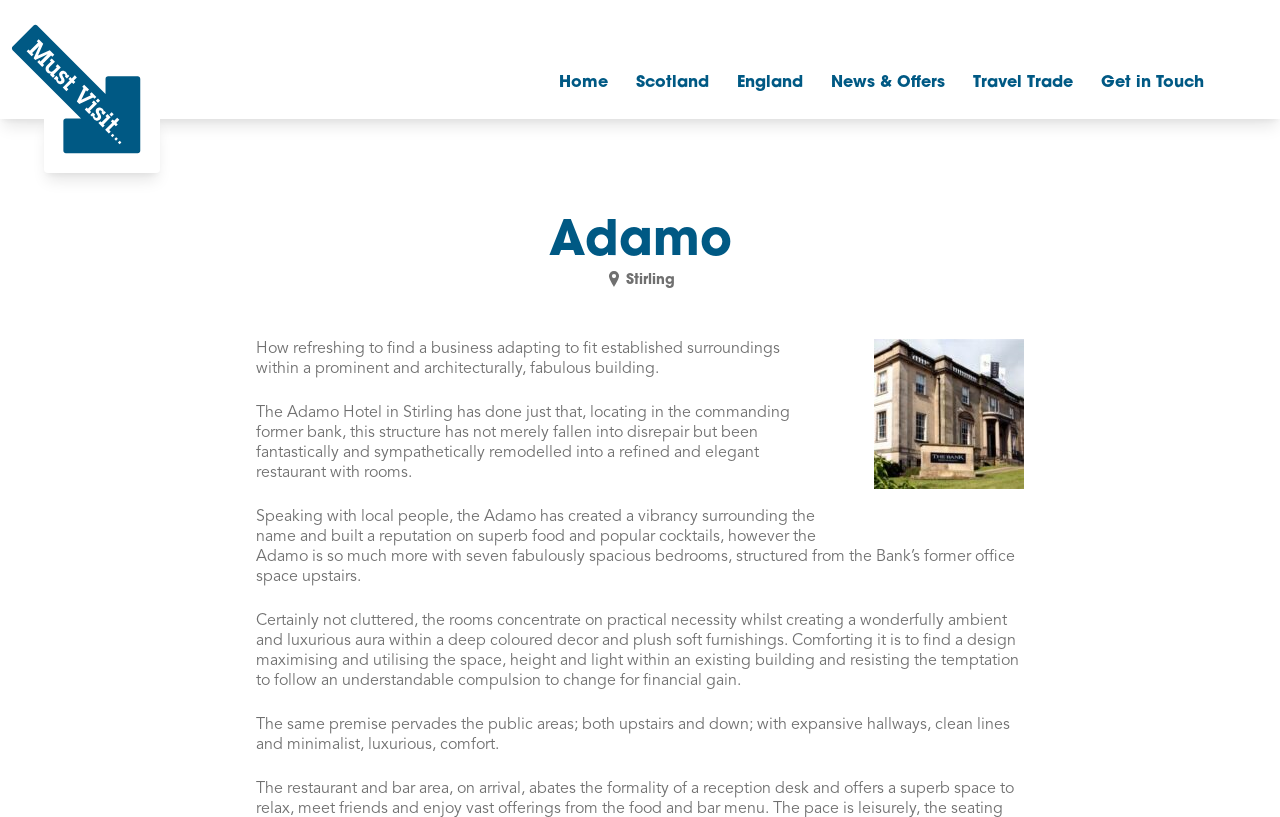What is the former use of the building?
Respond to the question with a well-detailed and thorough answer.

I found the answer by reading the text '...locating in the commanding former bank...' which suggests that the building was previously used as a bank.